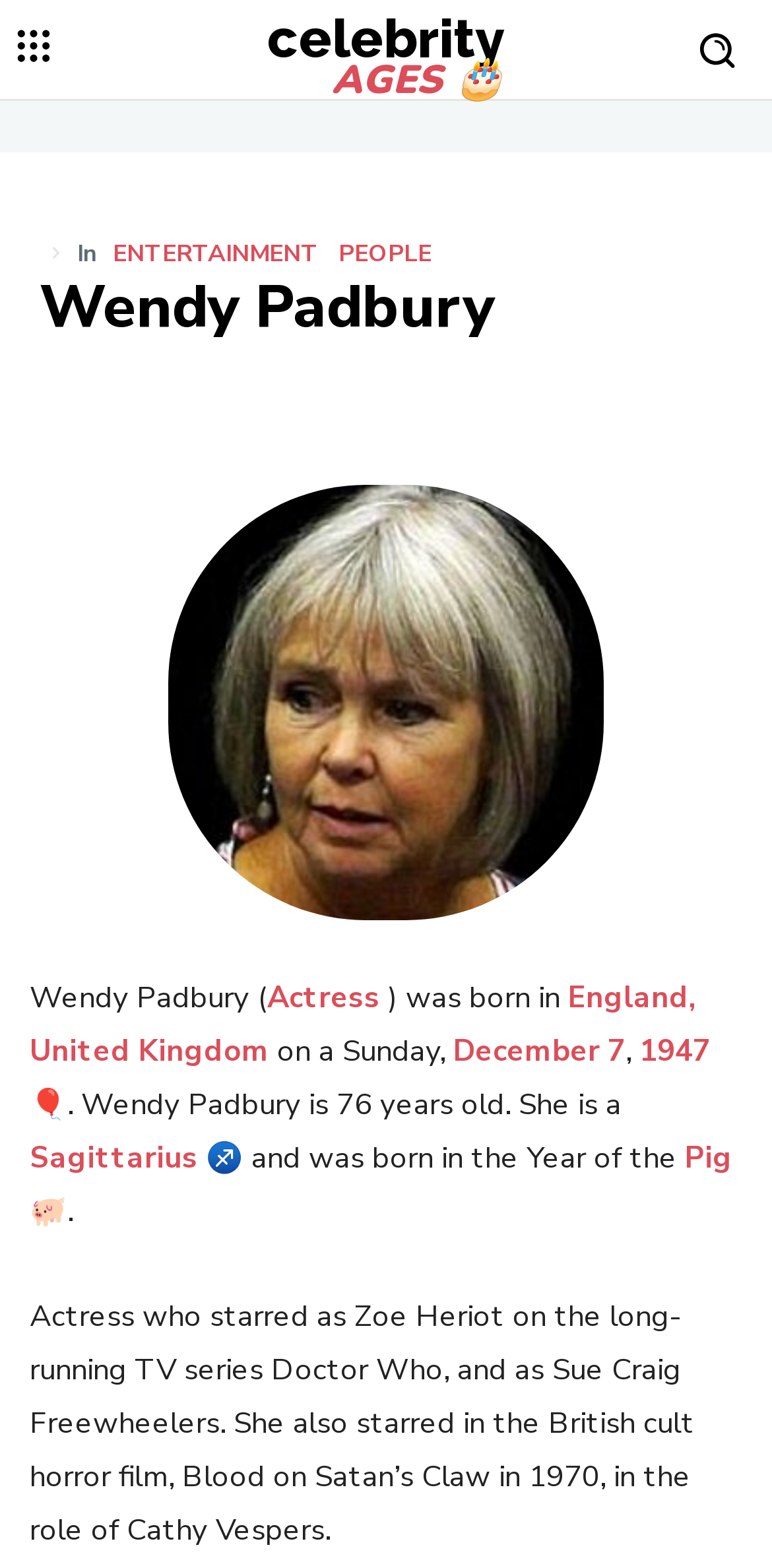Find the bounding box coordinates of the clickable element required to execute the following instruction: "Click on the 'celebrity AGES 🎂' link". Provide the coordinates as four float numbers between 0 and 1, i.e., [left, top, right, bottom].

[0.346, 0.007, 0.654, 0.064]